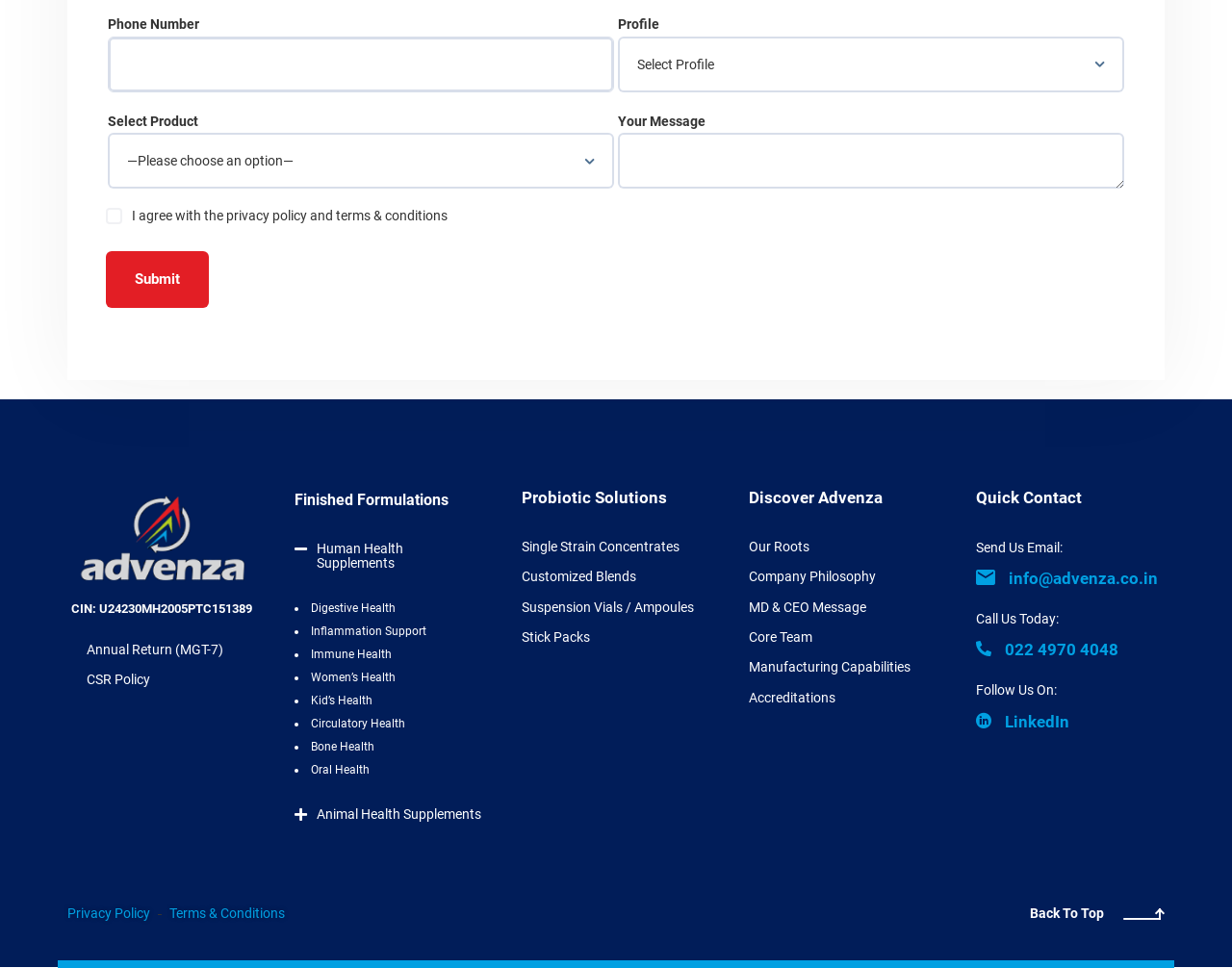Specify the bounding box coordinates of the area that needs to be clicked to achieve the following instruction: "Submit the form".

[0.086, 0.26, 0.17, 0.318]